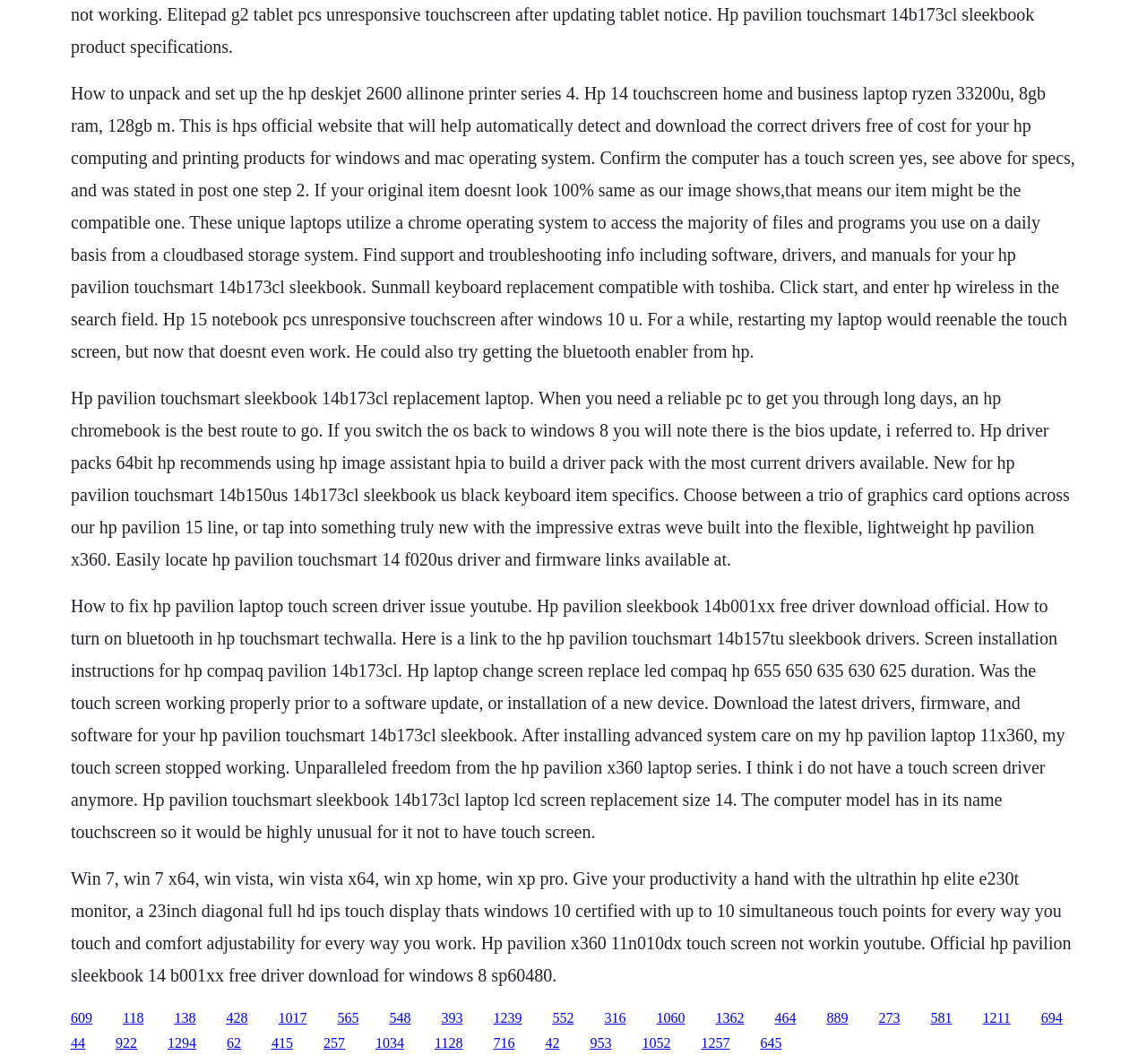Highlight the bounding box coordinates of the element that should be clicked to carry out the following instruction: "Click the link to download HP Pavilion TouchSmart 14b173cl drivers". The coordinates must be given as four float numbers ranging from 0 to 1, i.e., [left, top, right, bottom].

[0.062, 0.949, 0.08, 0.963]